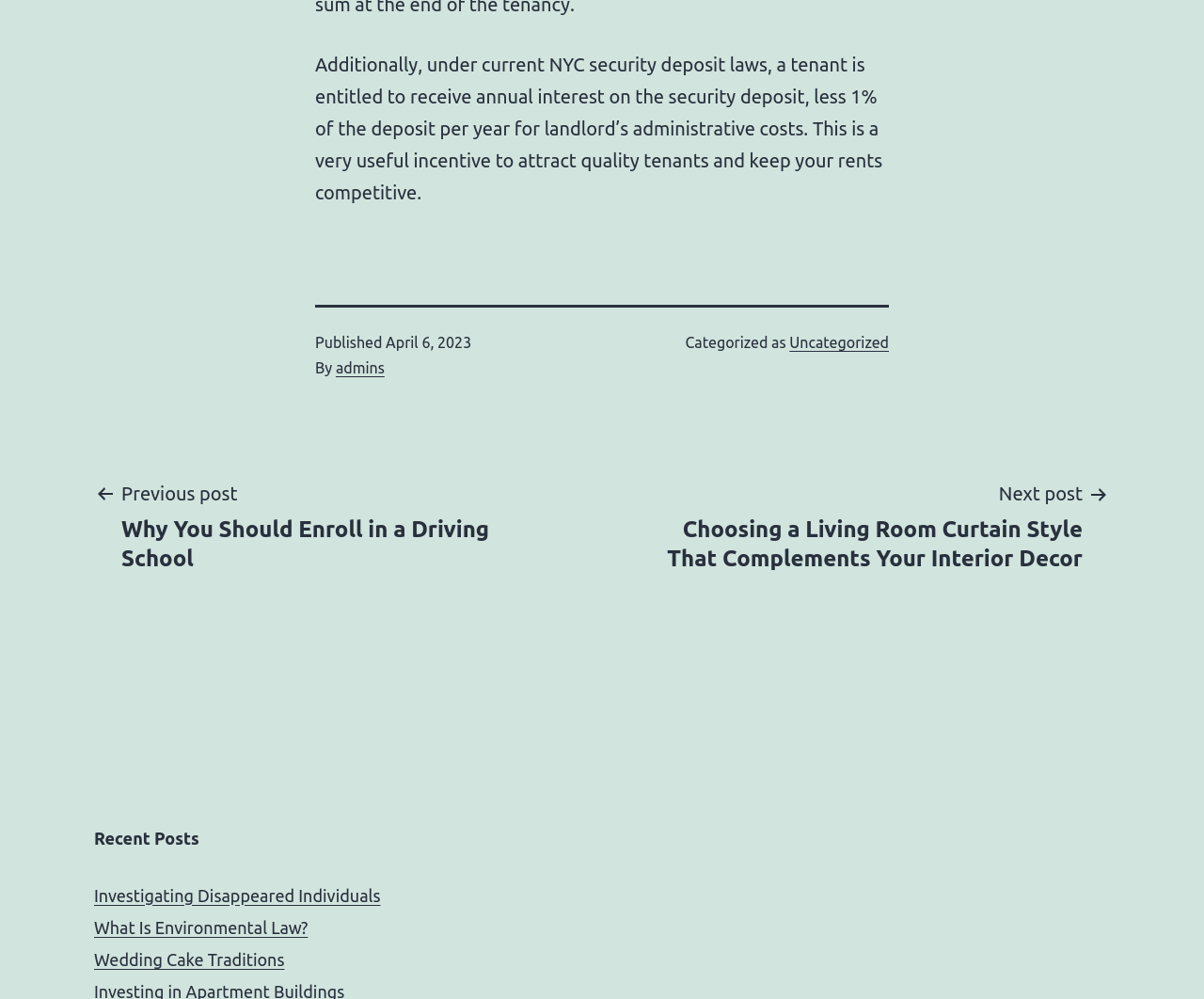Observe the image and answer the following question in detail: Who published the post?

The author of the post can be found in the footer section, where it says 'Published by admins'.